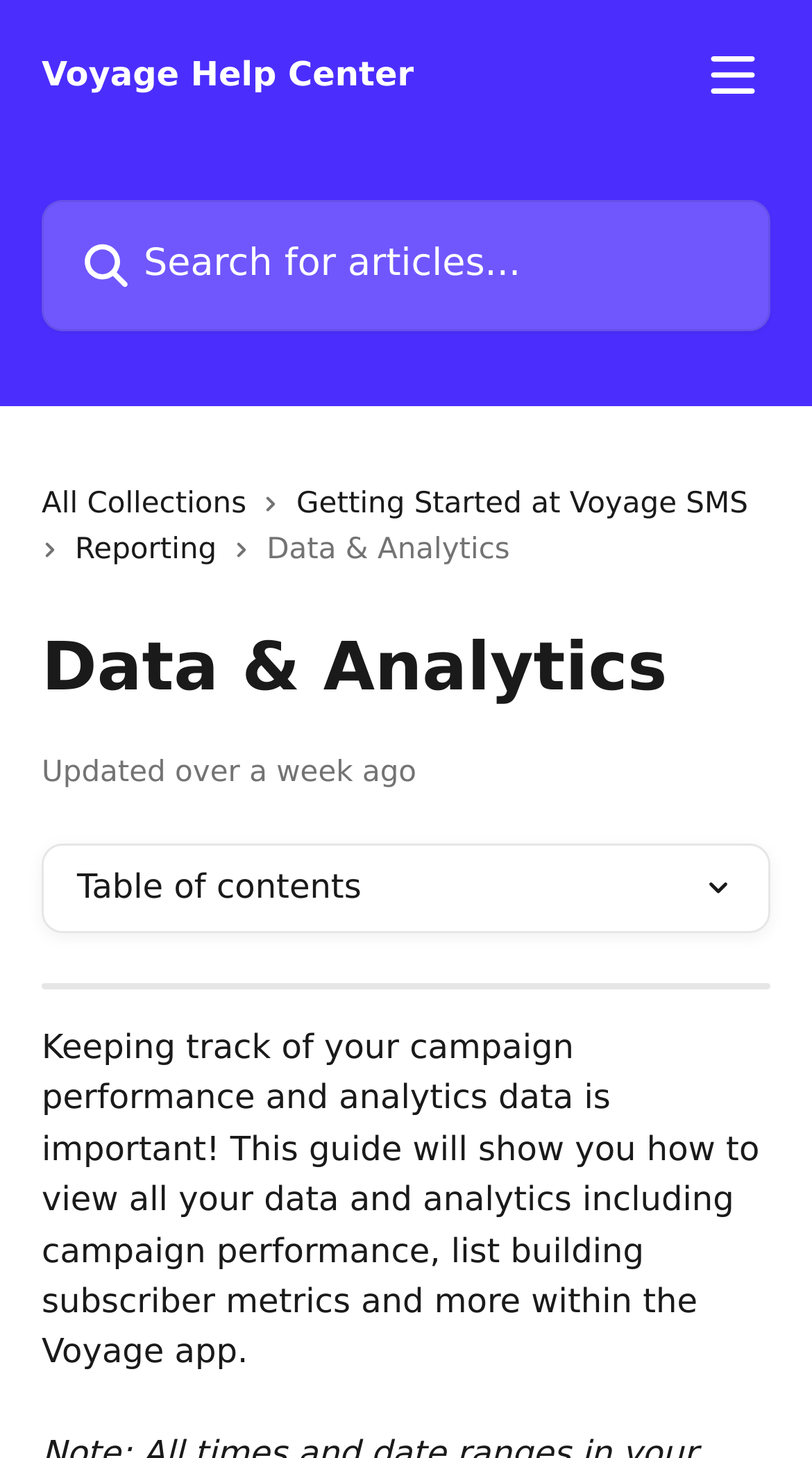Determine the bounding box coordinates (top-left x, top-left y, bottom-right x, bottom-right y) of the UI element described in the following text: aria-label="Open menu"

[0.856, 0.034, 0.949, 0.069]